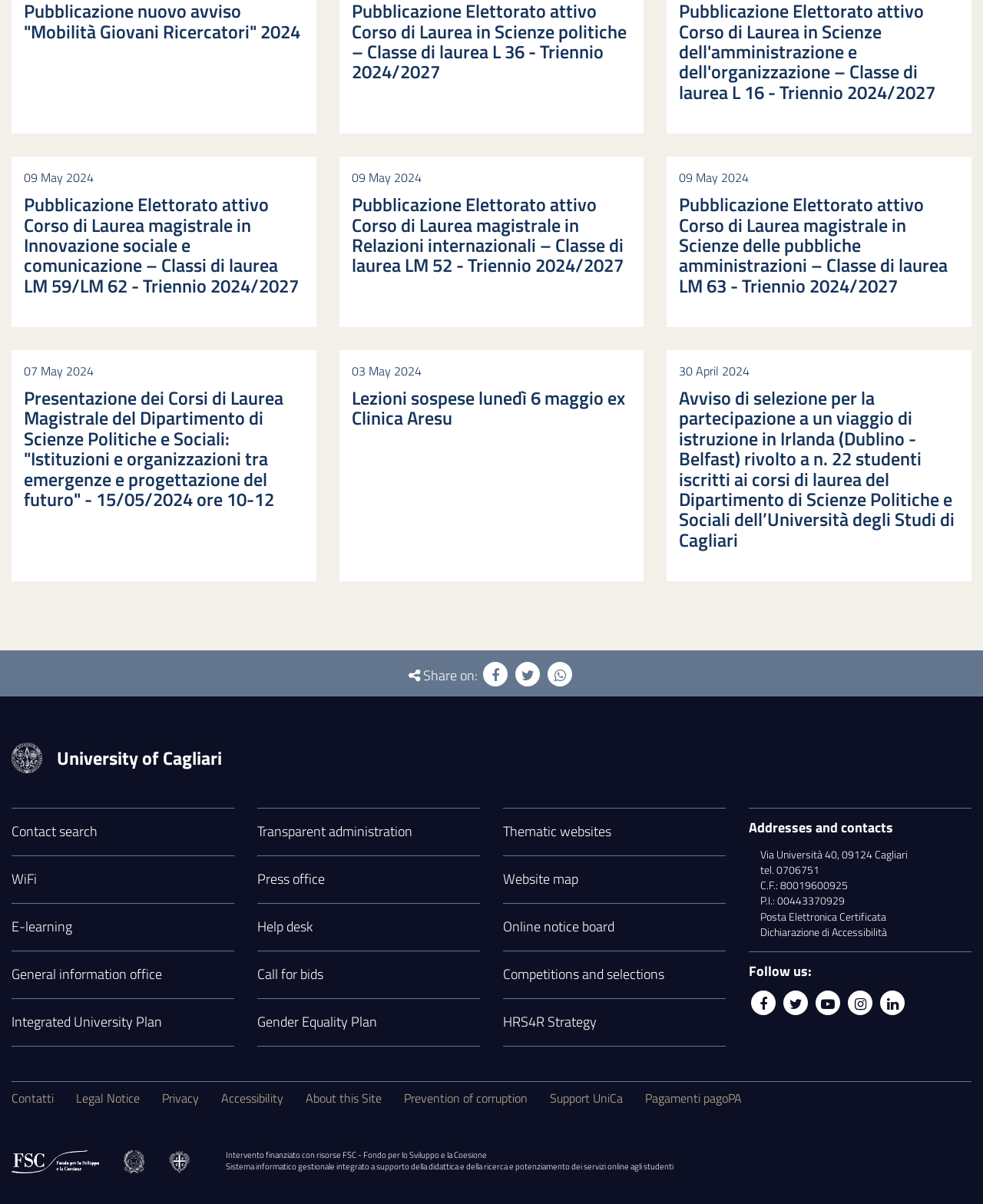Extract the bounding box coordinates of the UI element described by: "Privacy". The coordinates should include four float numbers ranging from 0 to 1, e.g., [left, top, right, bottom].

[0.165, 0.904, 0.202, 0.919]